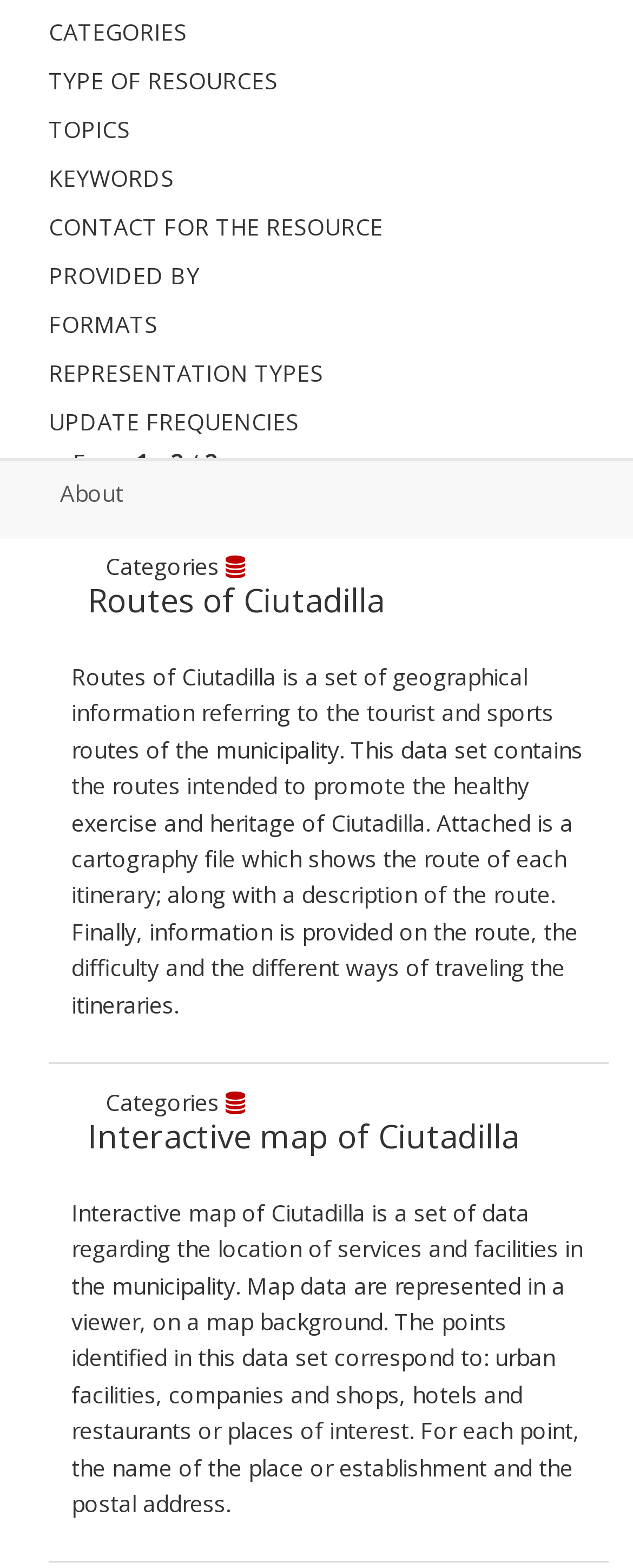Please determine the bounding box coordinates for the UI element described here. Use the format (top-left x, top-left y, bottom-right x, bottom-right y) with values bounded between 0 and 1: parent_node: Email * aria-describedby="email-notes" name="email"

None